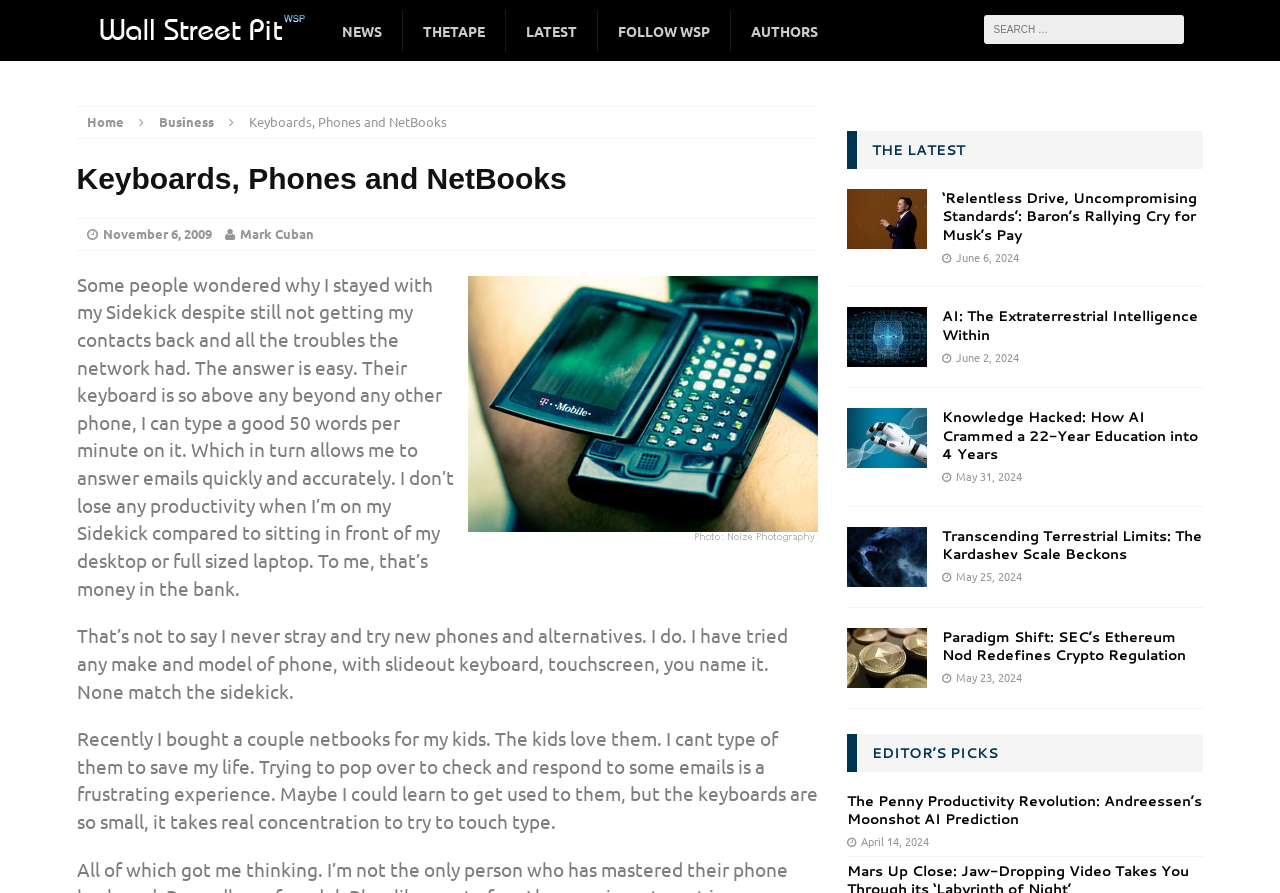Refer to the image and offer a detailed explanation in response to the question: What type of devices did the author buy for their kids?

The type of devices can be found in the text content of the webpage, which mentions that the author bought netbooks for their kids.